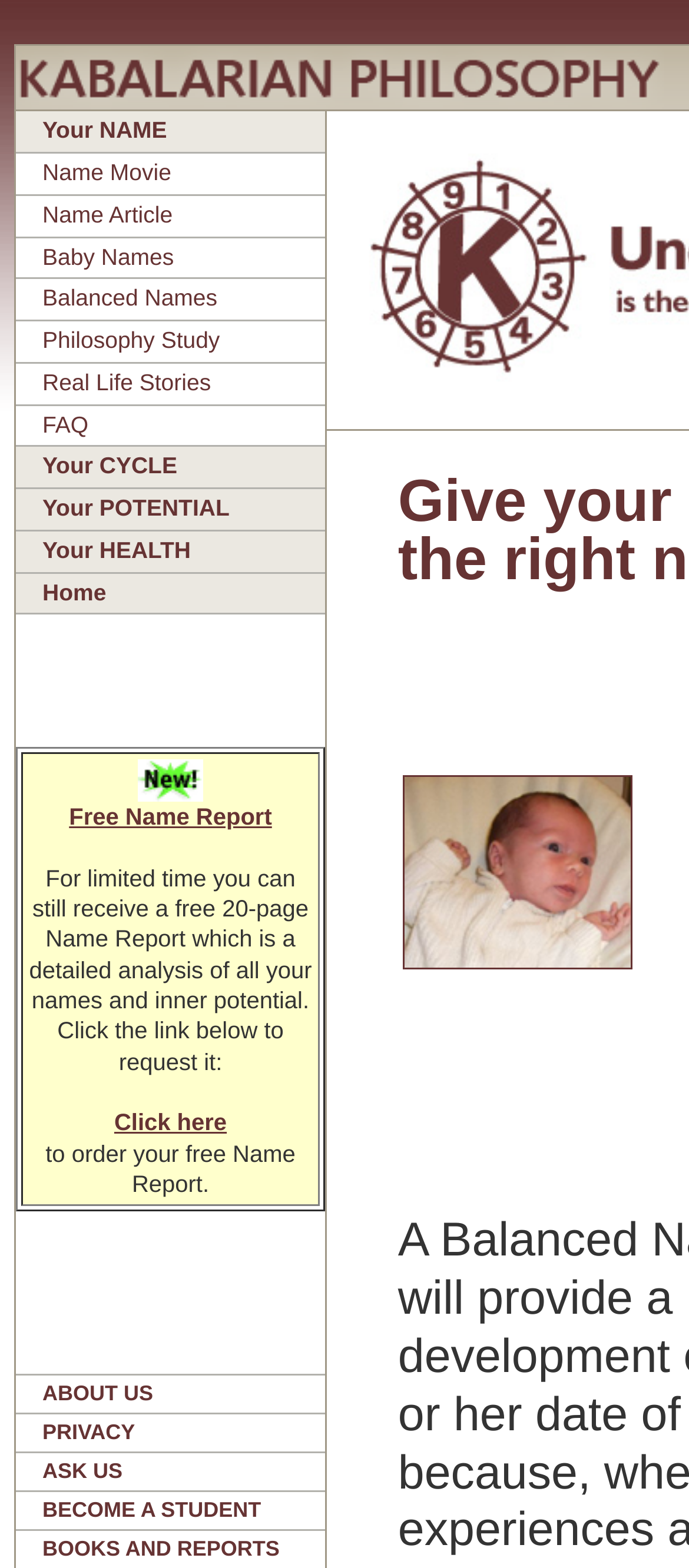Find the bounding box coordinates for the area that must be clicked to perform this action: "Click on 'Your NAME'".

[0.062, 0.075, 0.242, 0.092]